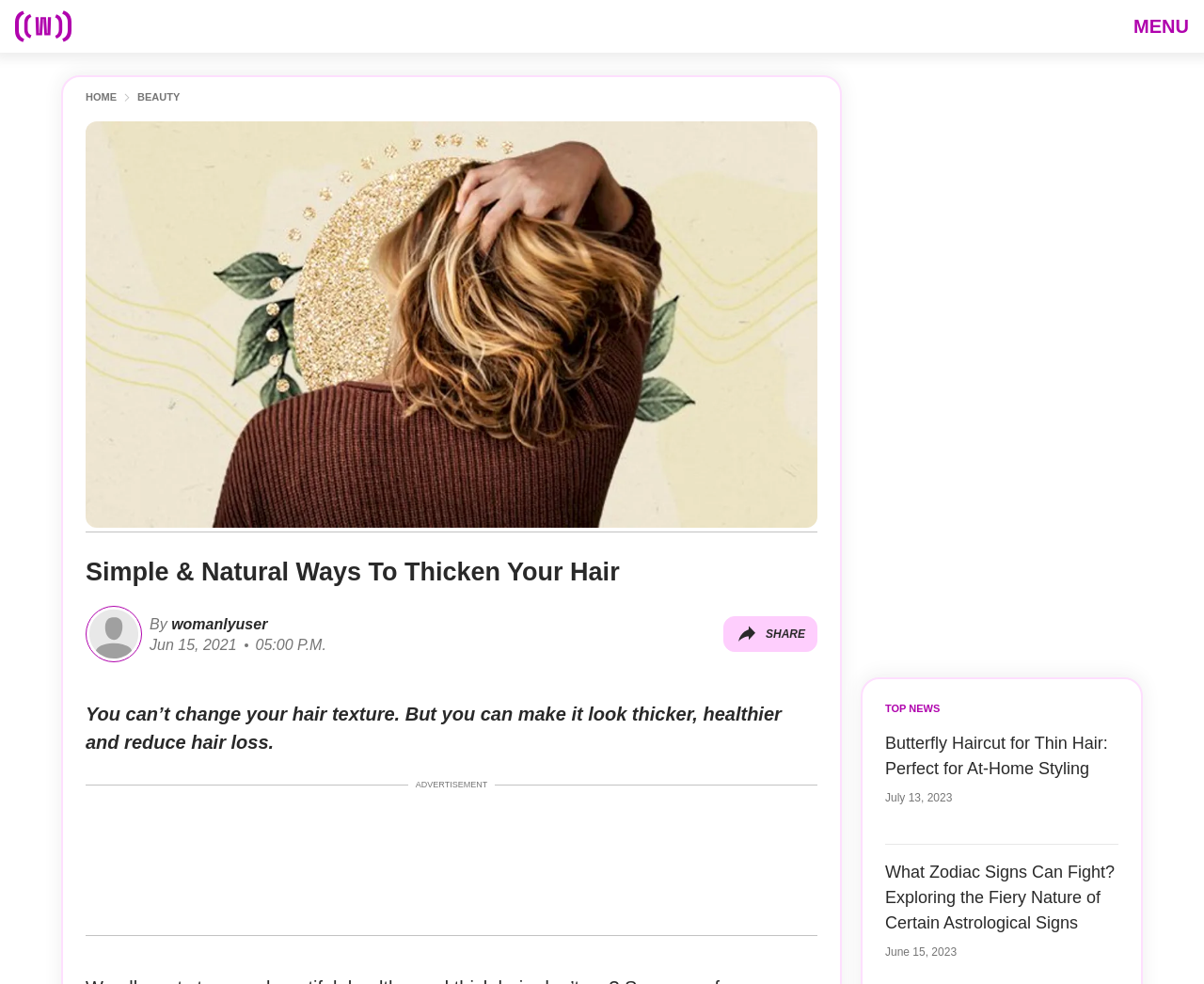Please specify the bounding box coordinates of the clickable section necessary to execute the following command: "Share the article".

[0.601, 0.626, 0.679, 0.663]